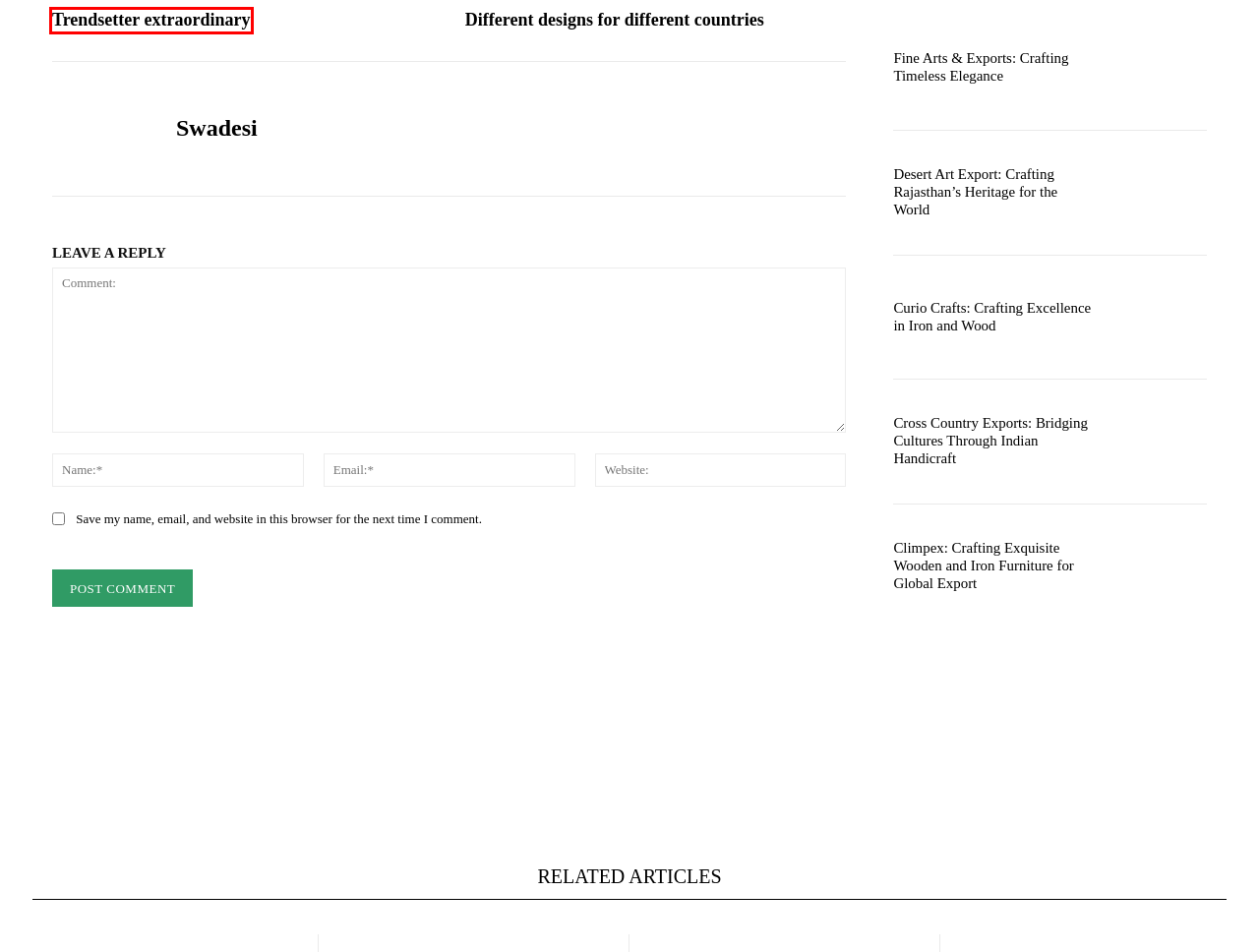Analyze the screenshot of a webpage that features a red rectangle bounding box. Pick the webpage description that best matches the new webpage you would see after clicking on the element within the red bounding box. Here are the candidates:
A. Trendsetter extraordinary - Swadesi
B. Cross Country Exports: Bridging Cultures Through Indian Handicraft - Swadesi
C. Climpex: Crafting Exquisite Wooden and Iron Furniture for Global Export - Swadesi
D. Fine Arts & Exports: Crafting Timeless Elegance - Swadesi
E. Desert Art Export: Crafting Rajasthan's Heritage for the World - Swadesi
F. Curio Crafts: Crafting Excellence in Iron and Wood - Swadesi
G. Make-up - Swadesi
H. Different designs for different countries - Swadesi

A